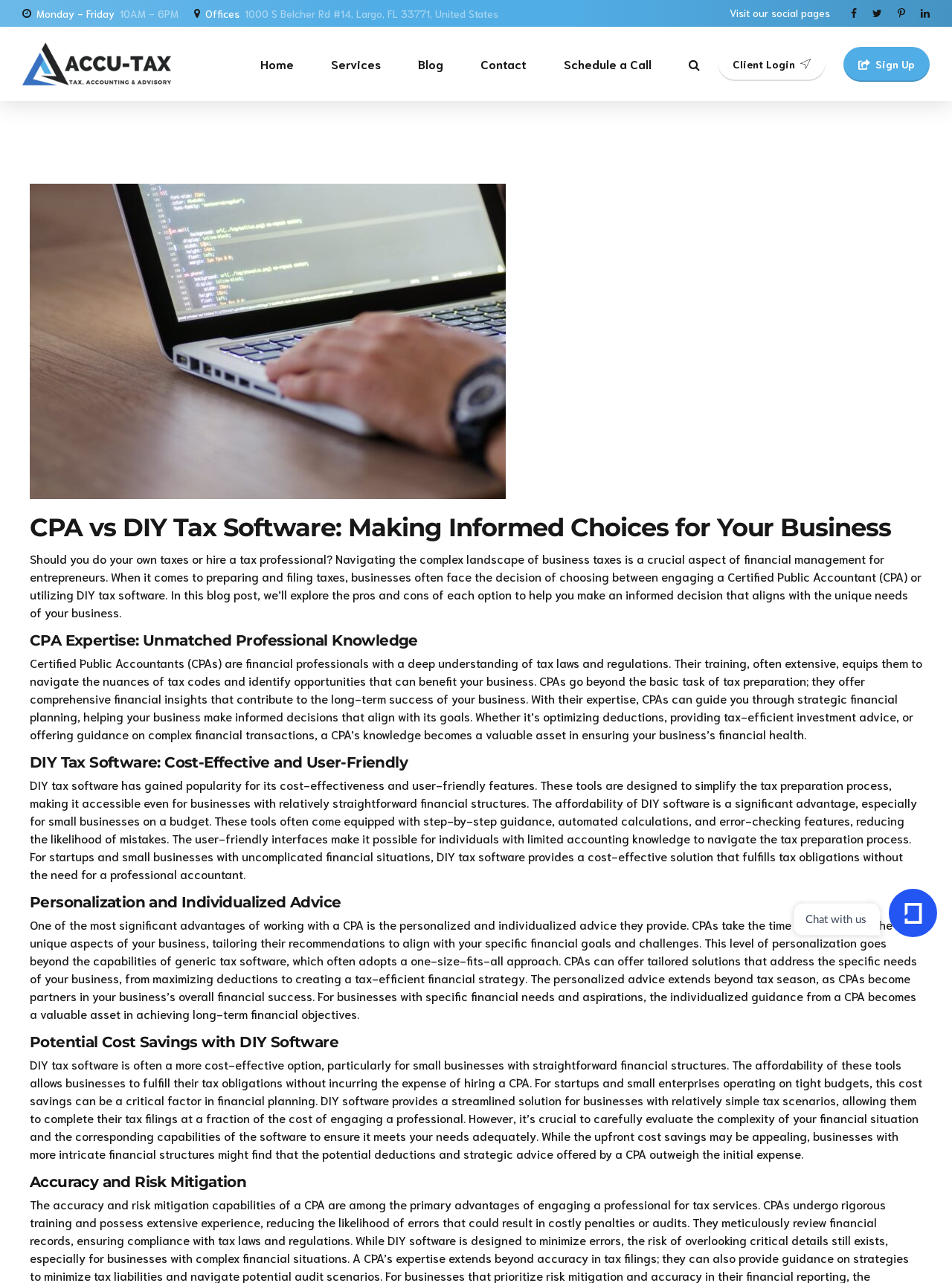Identify the bounding box coordinates for the element that needs to be clicked to fulfill this instruction: "Follow Accu-Tax on social media". Provide the coordinates in the format of four float numbers between 0 and 1: [left, top, right, bottom].

[0.766, 0.005, 0.872, 0.015]